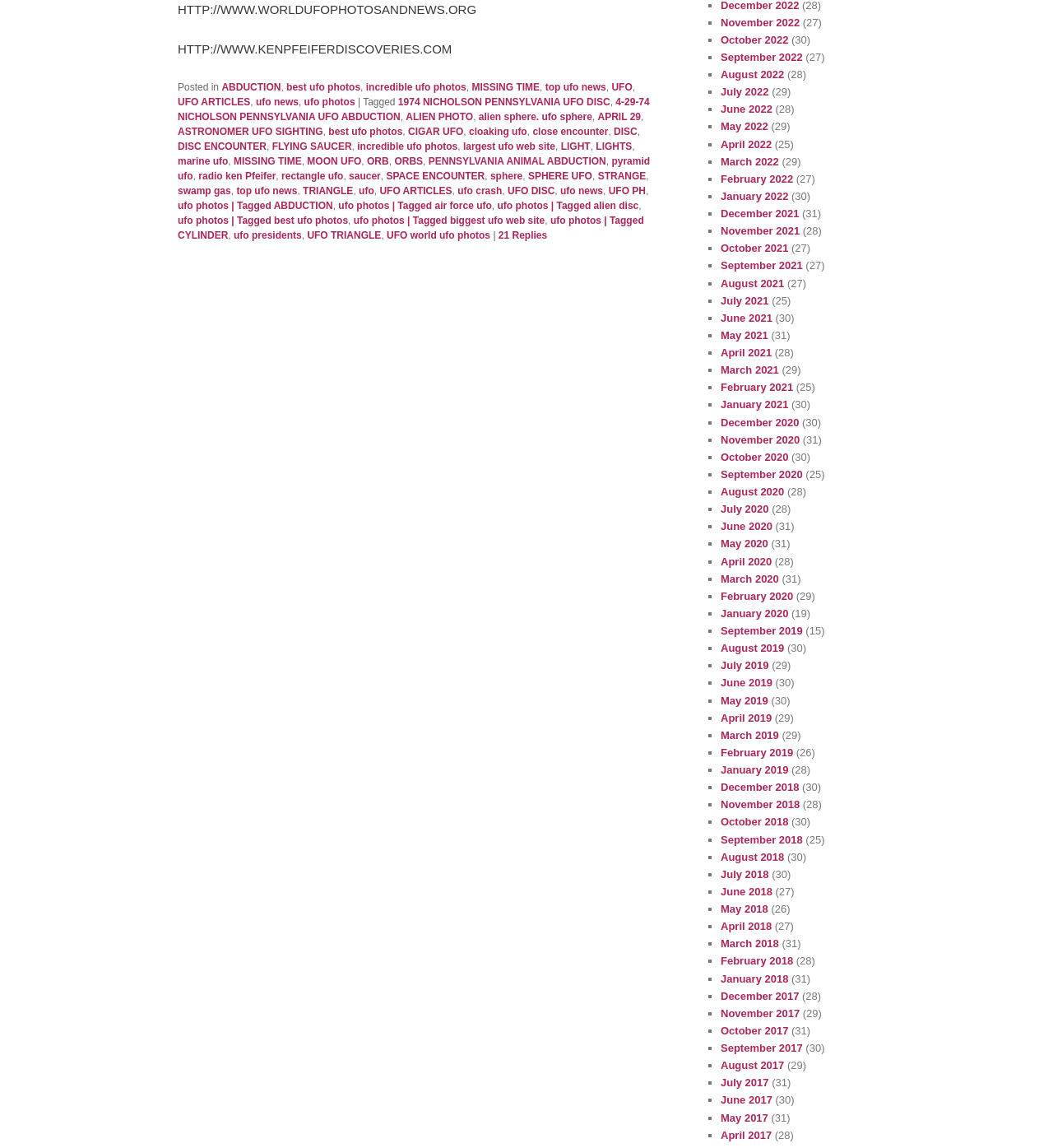Identify the bounding box for the UI element described as: "ABDUCTION". Ensure the coordinates are four float numbers between 0 and 1, formatted as [left, top, right, bottom].

[0.21, 0.071, 0.267, 0.081]